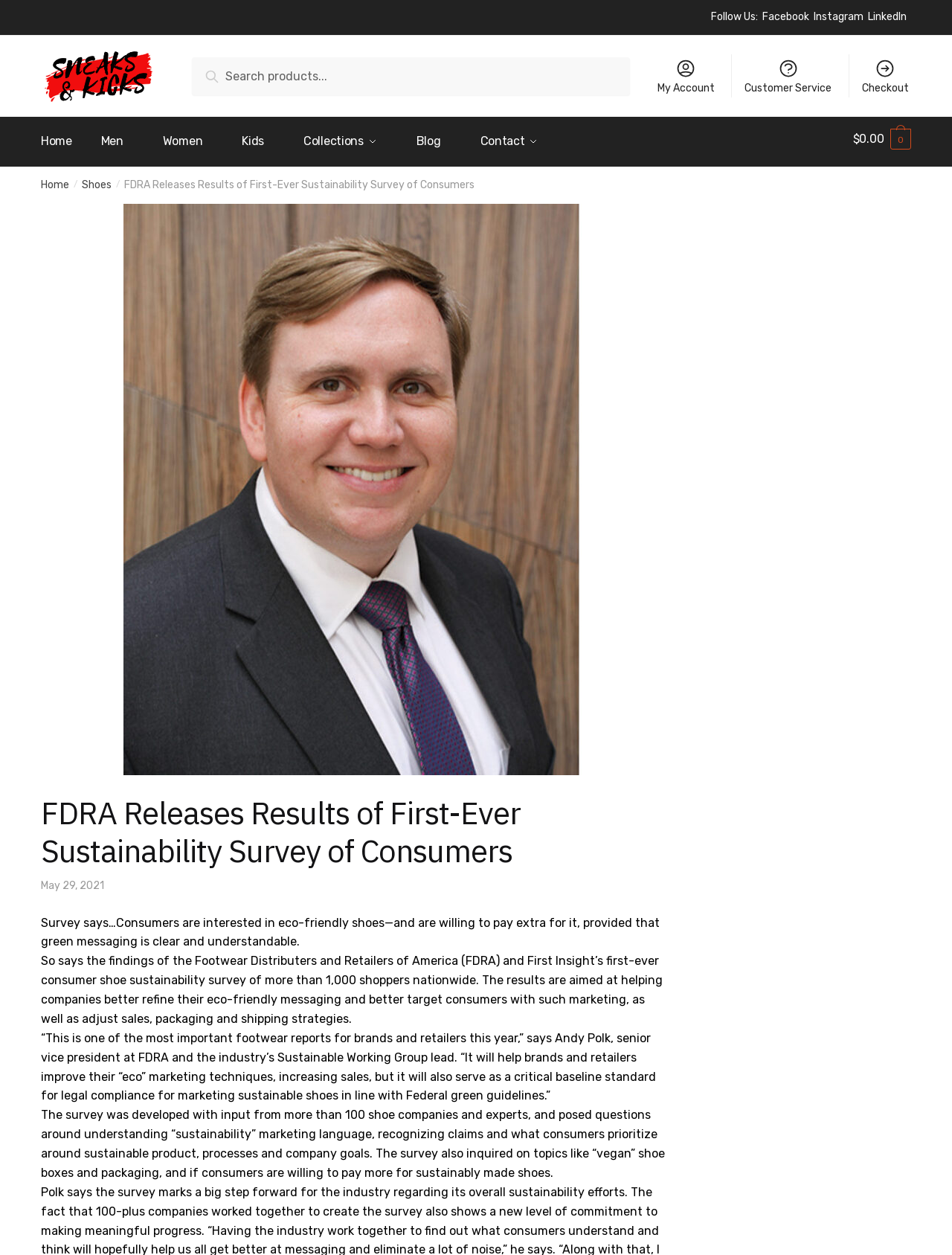Find the bounding box coordinates of the clickable area required to complete the following action: "View the copyright and legal statement".

None